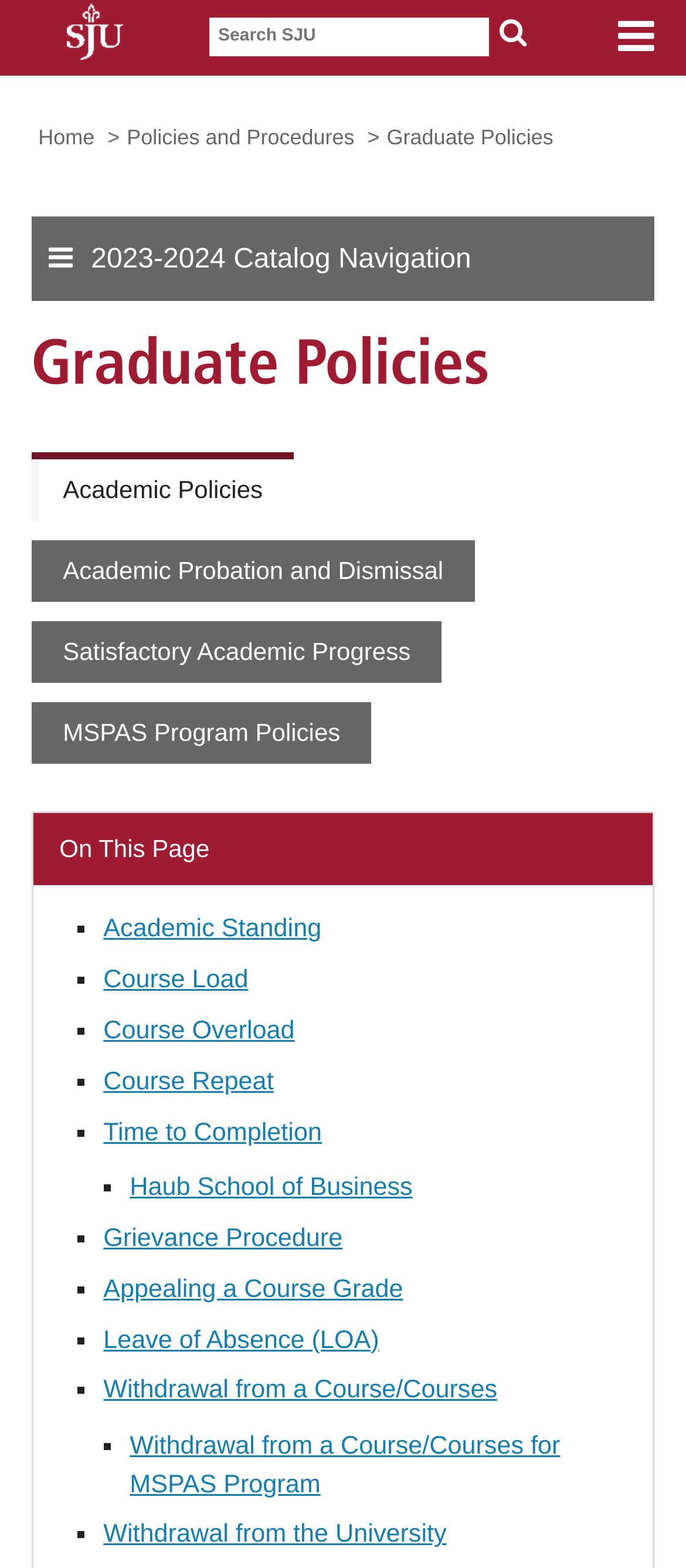Determine the bounding box coordinates (top-left x, top-left y, bottom-right x, bottom-right y) of the UI element described in the following text: Policies and Procedures

[0.175, 0.079, 0.527, 0.095]